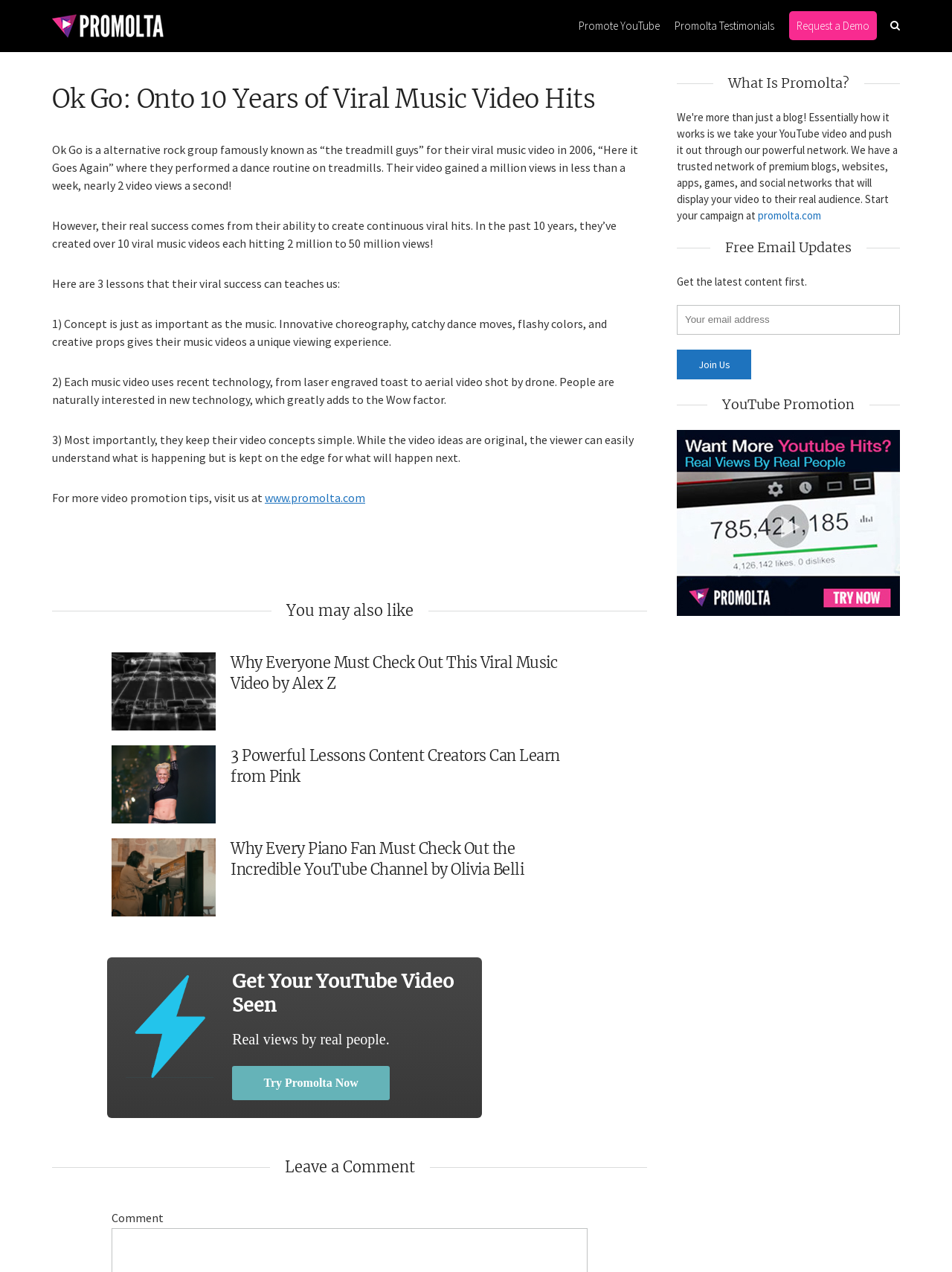Locate the bounding box coordinates of the area to click to fulfill this instruction: "Read 'Why Everyone Must Check Out This Viral Music Video by Alex Z'". The bounding box should be presented as four float numbers between 0 and 1, in the order [left, top, right, bottom].

[0.242, 0.513, 0.602, 0.546]